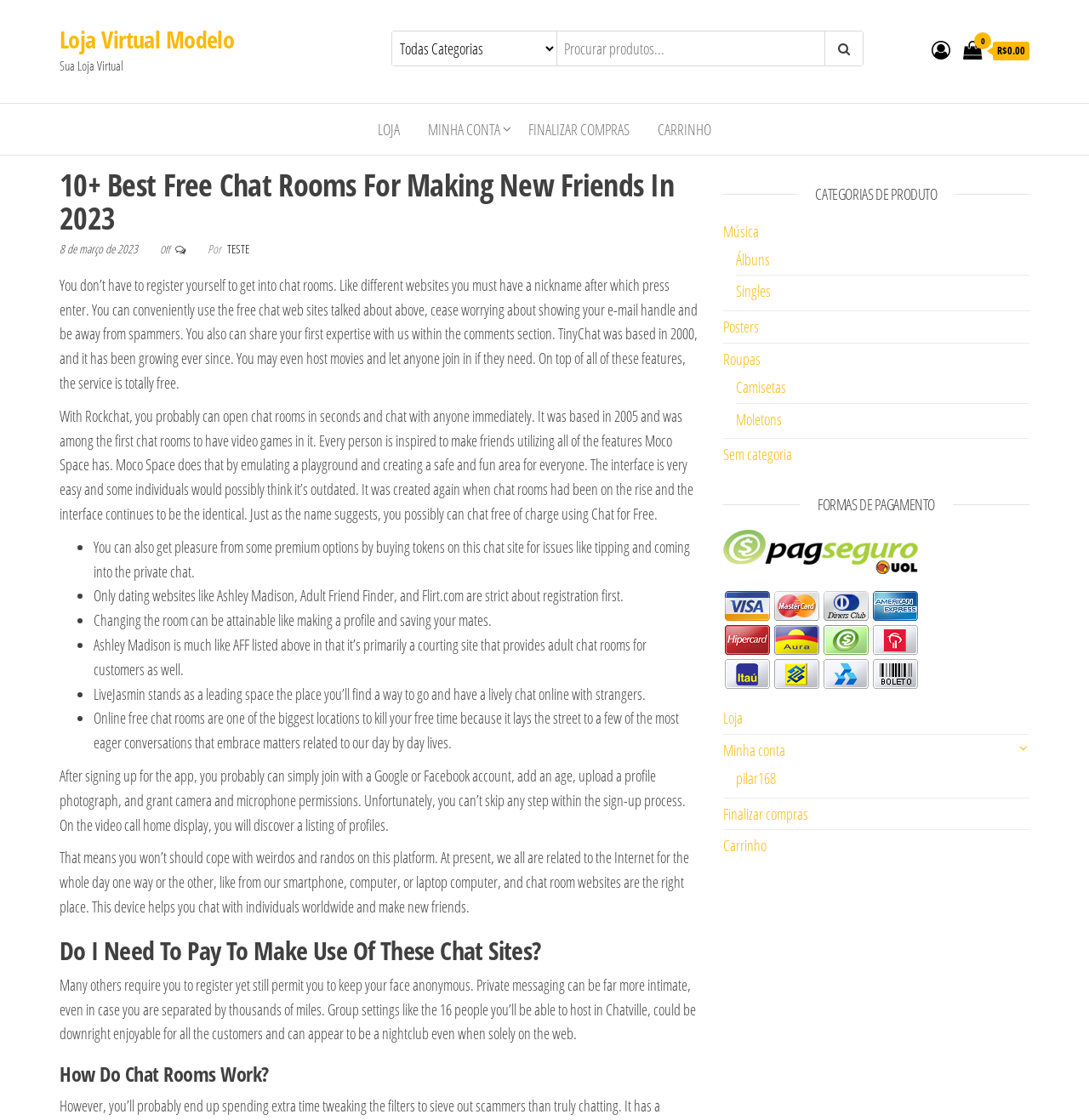Find the bounding box coordinates of the clickable element required to execute the following instruction: "Click on MINHA CONTA". Provide the coordinates as four float numbers between 0 and 1, i.e., [left, top, right, bottom].

[0.381, 0.092, 0.471, 0.138]